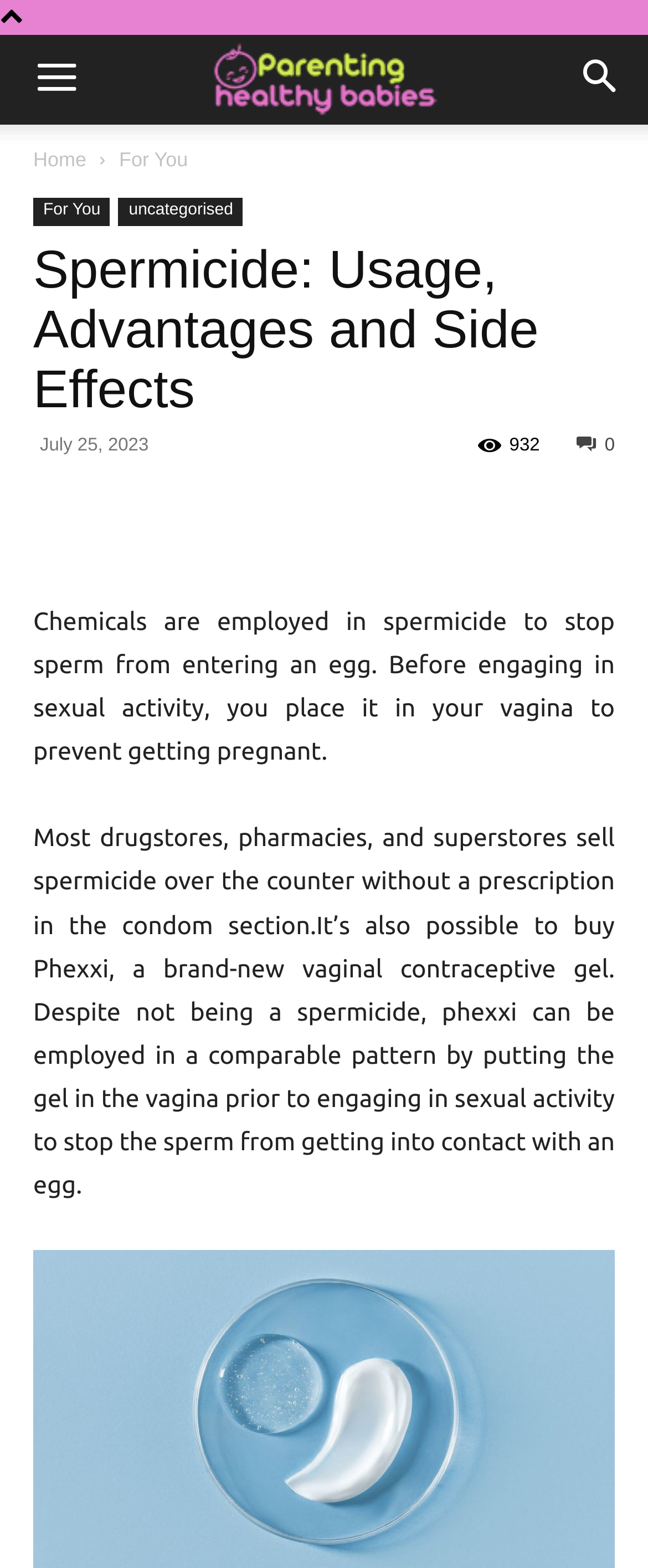Identify the bounding box coordinates for the element that needs to be clicked to fulfill this instruction: "Click the 'Menu' button". Provide the coordinates in the format of four float numbers between 0 and 1: [left, top, right, bottom].

[0.005, 0.022, 0.169, 0.08]